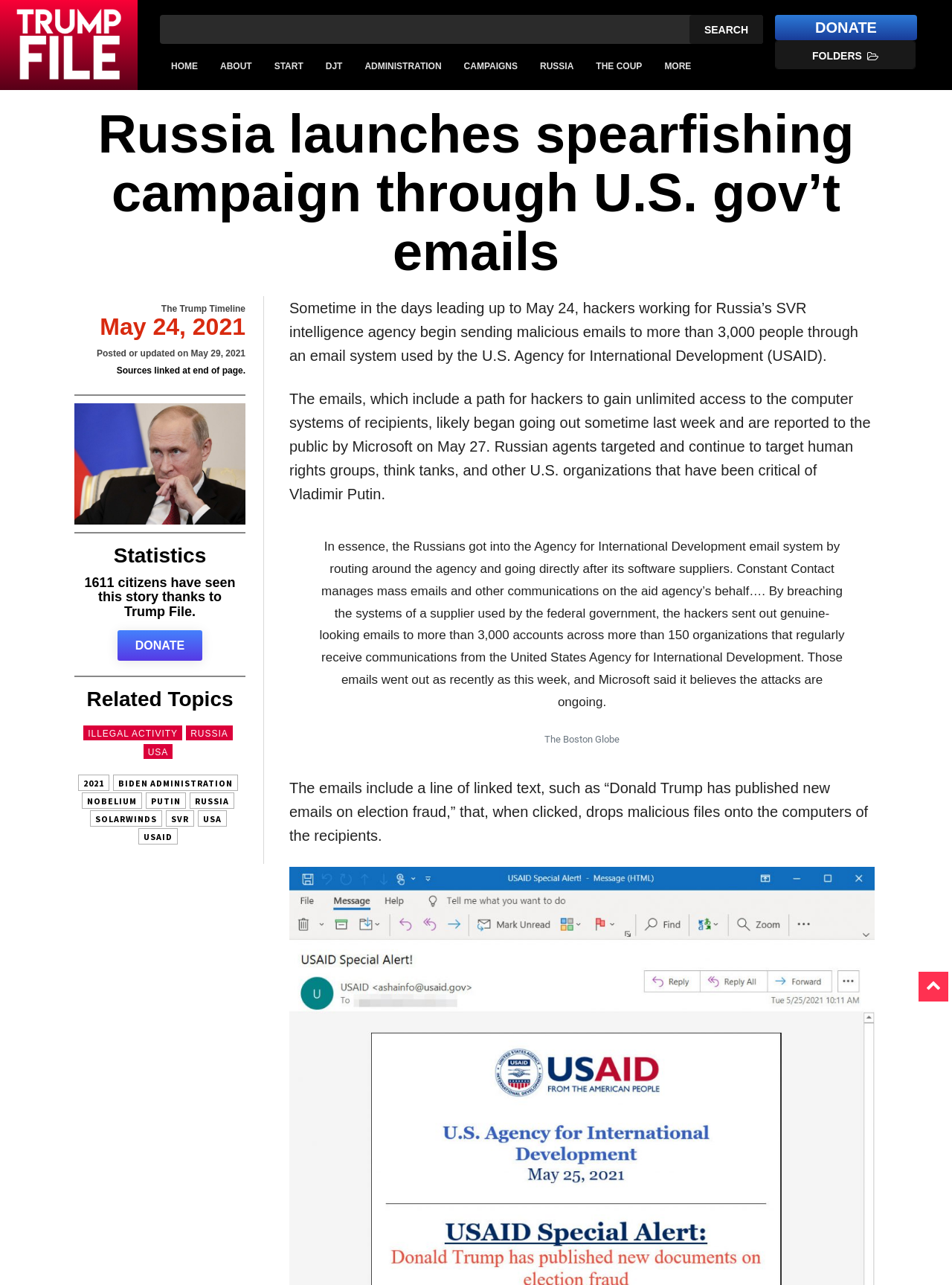From the given element description: "Responsive II", find the bounding box for the UI element. Provide the coordinates as four float numbers between 0 and 1, in the order [left, top, right, bottom].

None